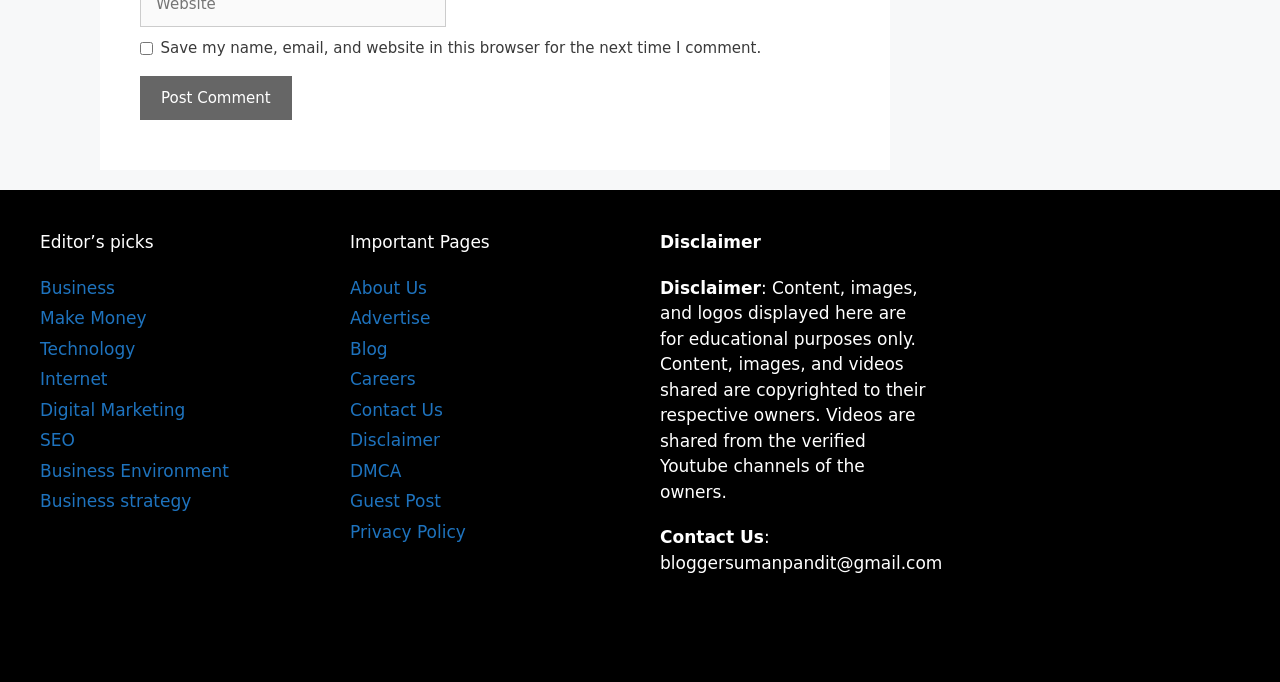Determine the bounding box coordinates of the region to click in order to accomplish the following instruction: "Contact Us via email". Provide the coordinates as four float numbers between 0 and 1, specifically [left, top, right, bottom].

[0.516, 0.773, 0.597, 0.802]